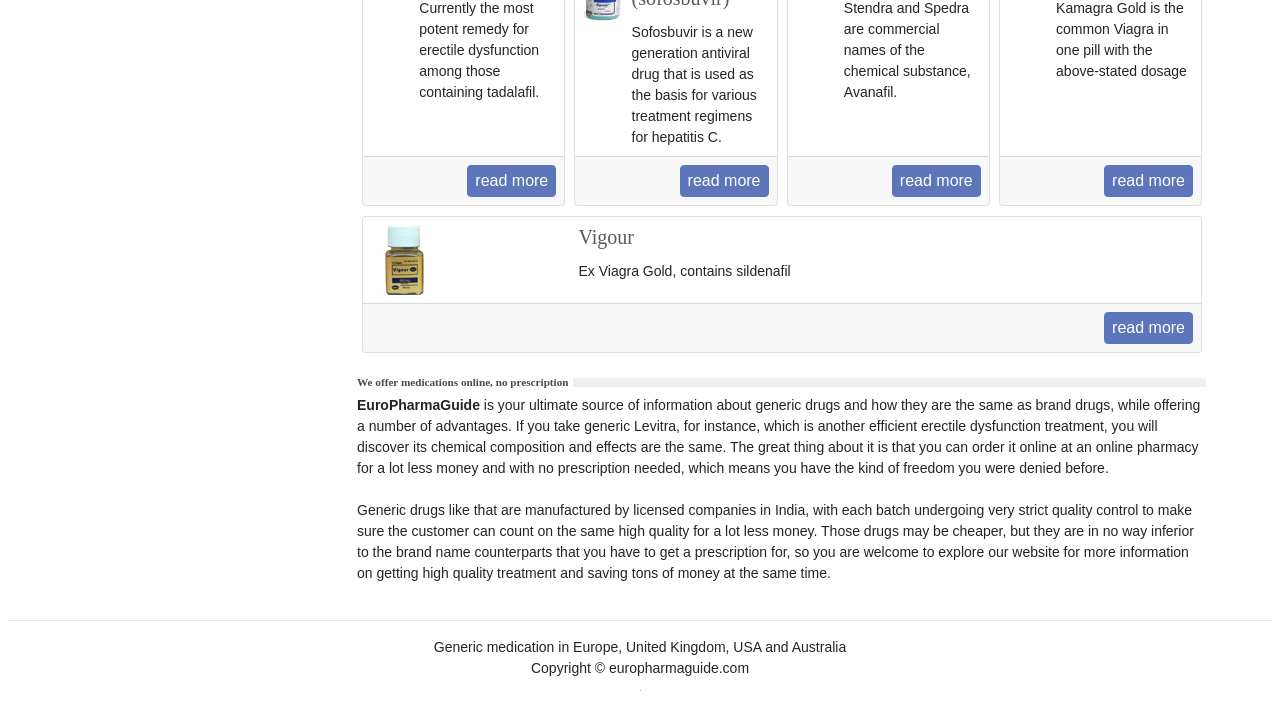Please locate the UI element described by "Refund Policy" and provide its bounding box coordinates.

None